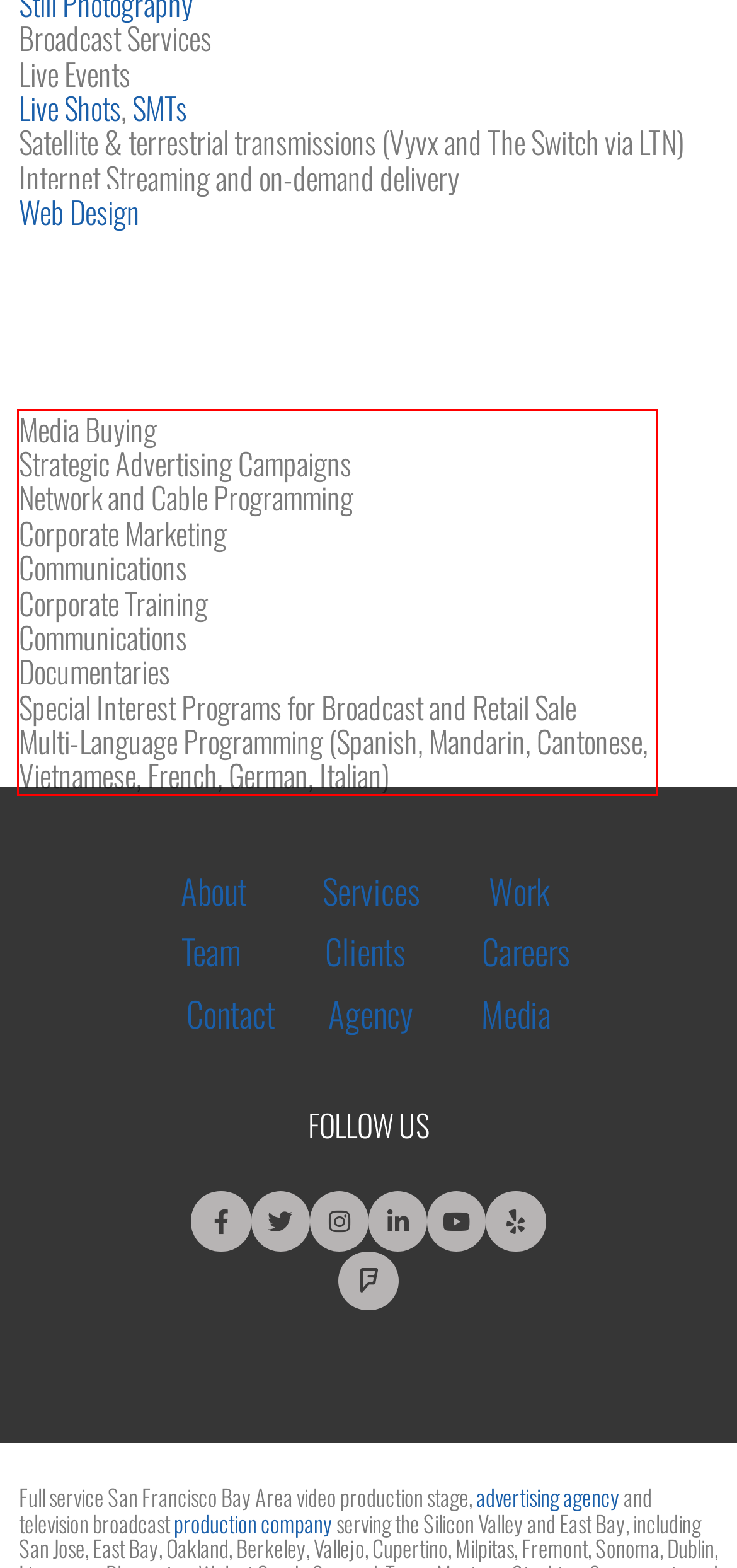Perform OCR on the text inside the red-bordered box in the provided screenshot and output the content.

Media Buying Strategic Advertising Campaigns Network and Cable Programming Corporate Marketing Communications Corporate Training Communications Documentaries Special Interest Programs for Broadcast and Retail Sale Multi-Language Programming (Spanish, Mandarin, Cantonese, Vietnamese, French, German, Italian)